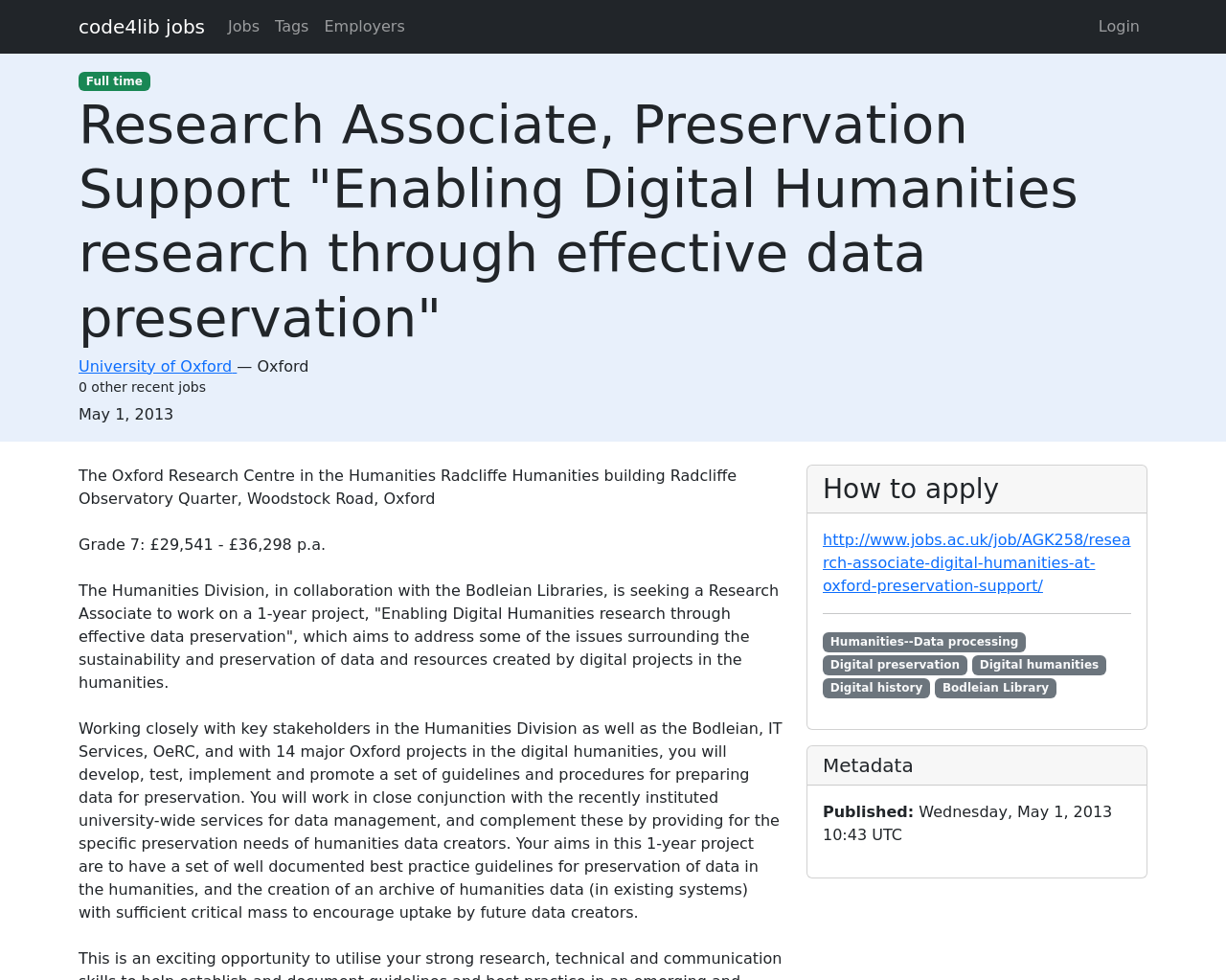Please provide the main heading of the webpage content.

Research Associate, Preservation Support "Enabling Digital Humanities research through effective data preservation"